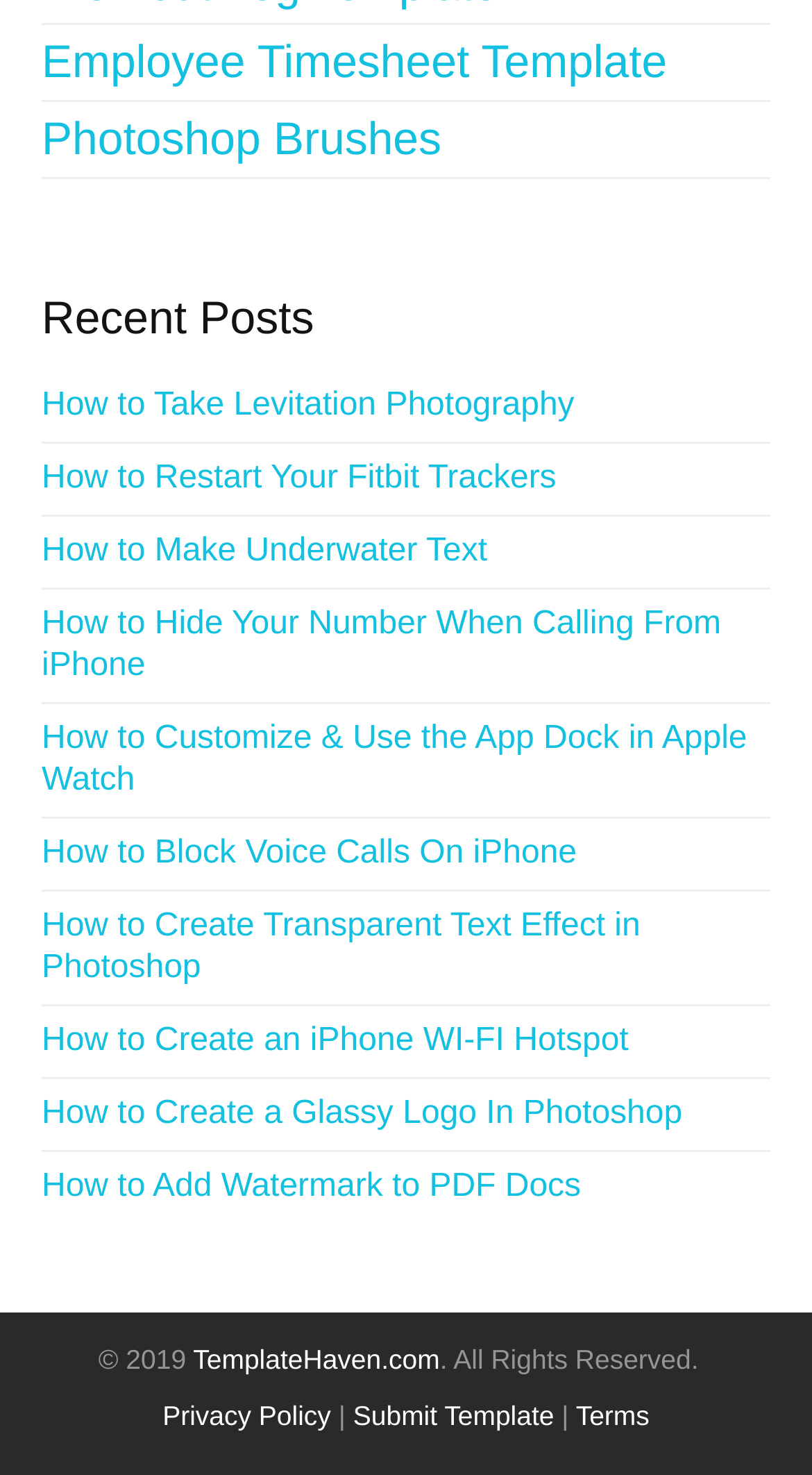What type of software is mentioned in the link 'How to Create Transparent Text Effect in Photoshop'?
Look at the image and construct a detailed response to the question.

The link 'How to Create Transparent Text Effect in Photoshop' mentions Photoshop, which is a graphic design and editing software.